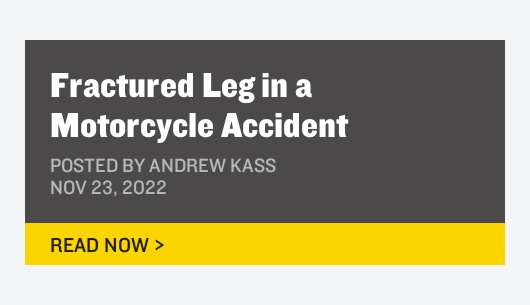Offer an in-depth caption of the image, mentioning all notable aspects.

The image features a highlighted section titled "Fractured Leg in a Motorcycle Accident," indicating a specific topic related to the consequences of motorcycle accidents. Below the title, it mentions "POSTED BY ANDREW KASS" along with the date "NOV 23, 2022," providing context about the author and the publication date. At the bottom, a vibrant yellow button with the call-to-action "READ NOW >" encourages viewers to engage further with the content. The overall design is structured to draw attention to the serious nature of the discussed injury and prompts the reader to explore more about recovery and related topics.